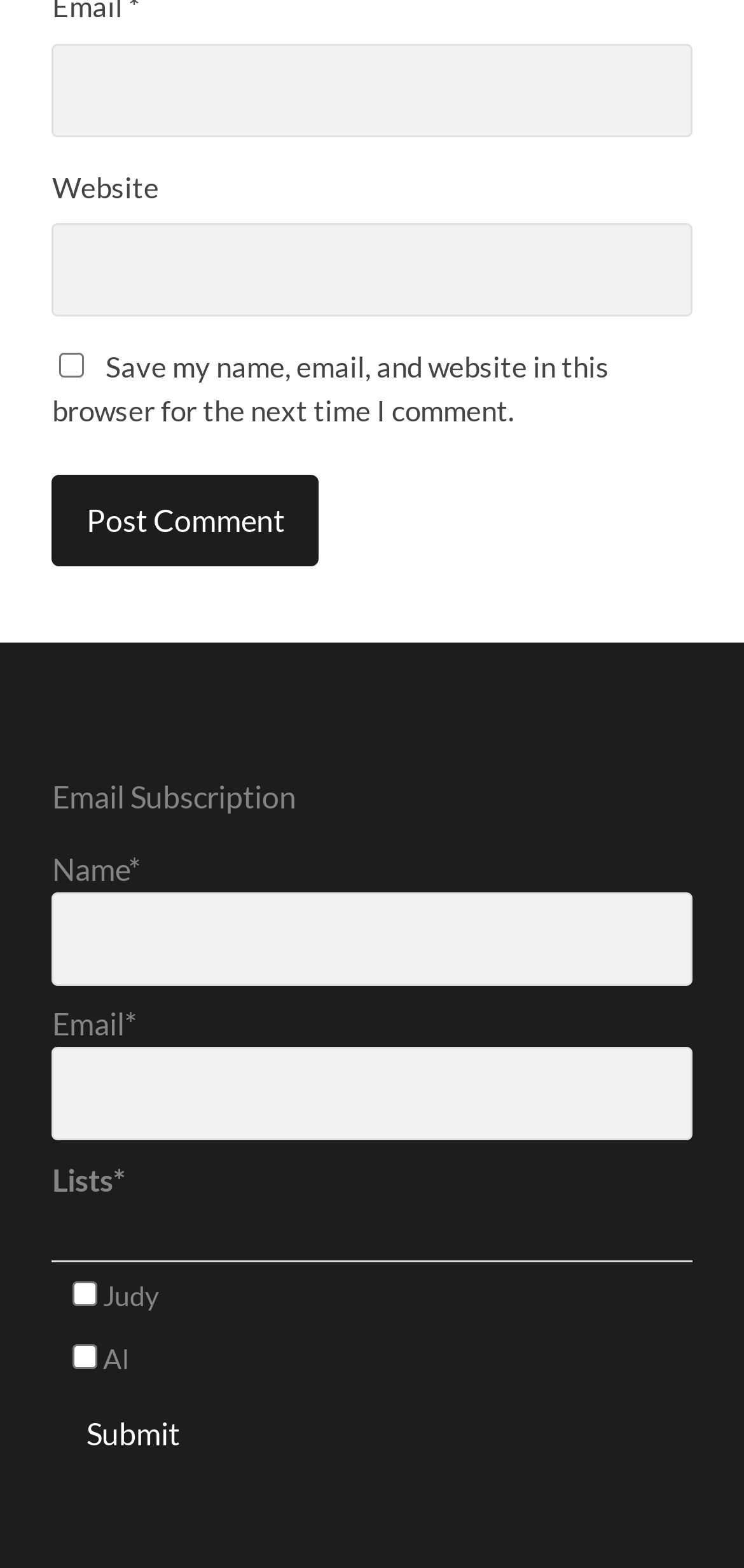Identify the bounding box coordinates of the section that should be clicked to achieve the task described: "Post a comment".

[0.07, 0.303, 0.429, 0.361]